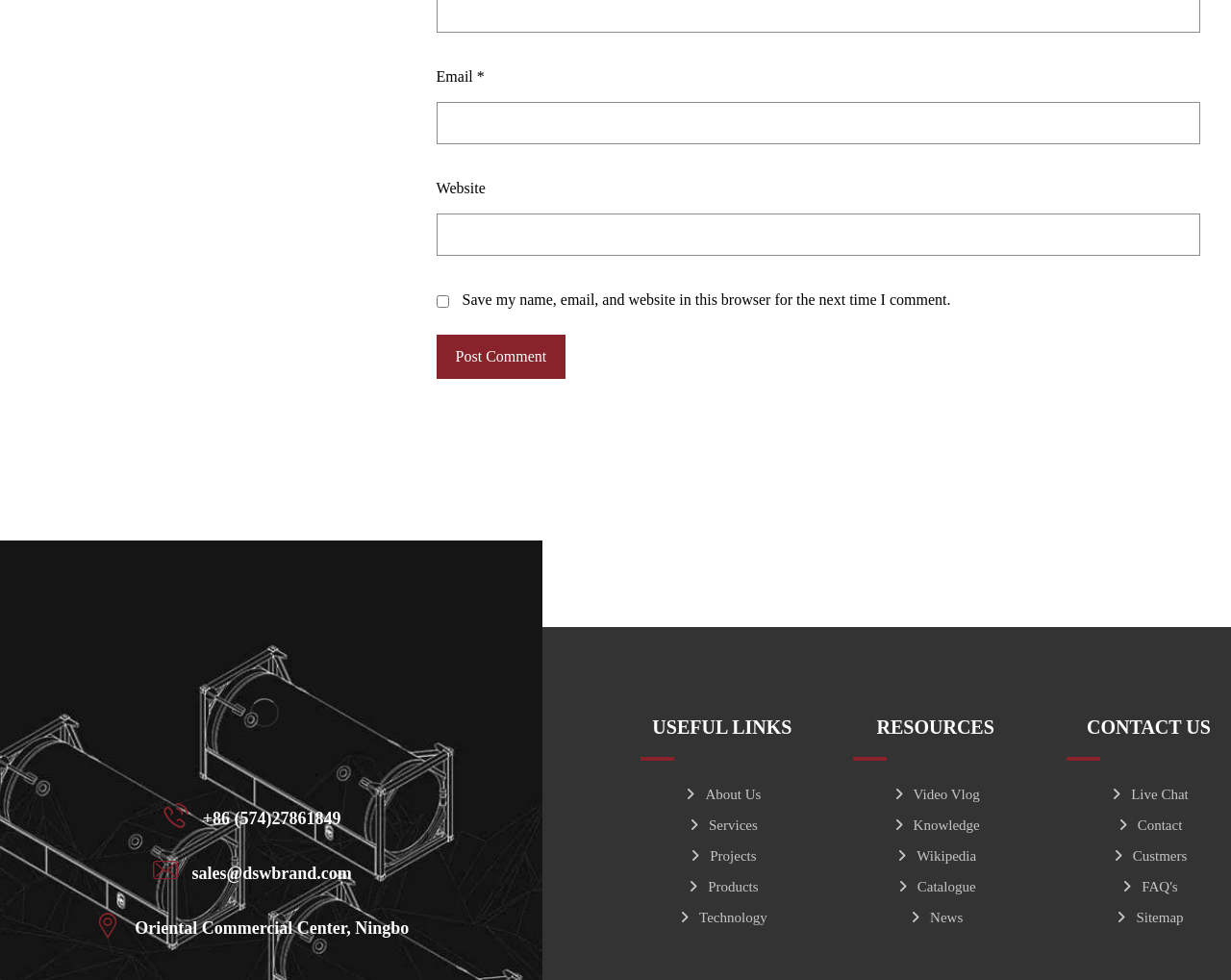Respond with a single word or phrase for the following question: 
How many links are under the 'USEFUL LINKS' heading?

5